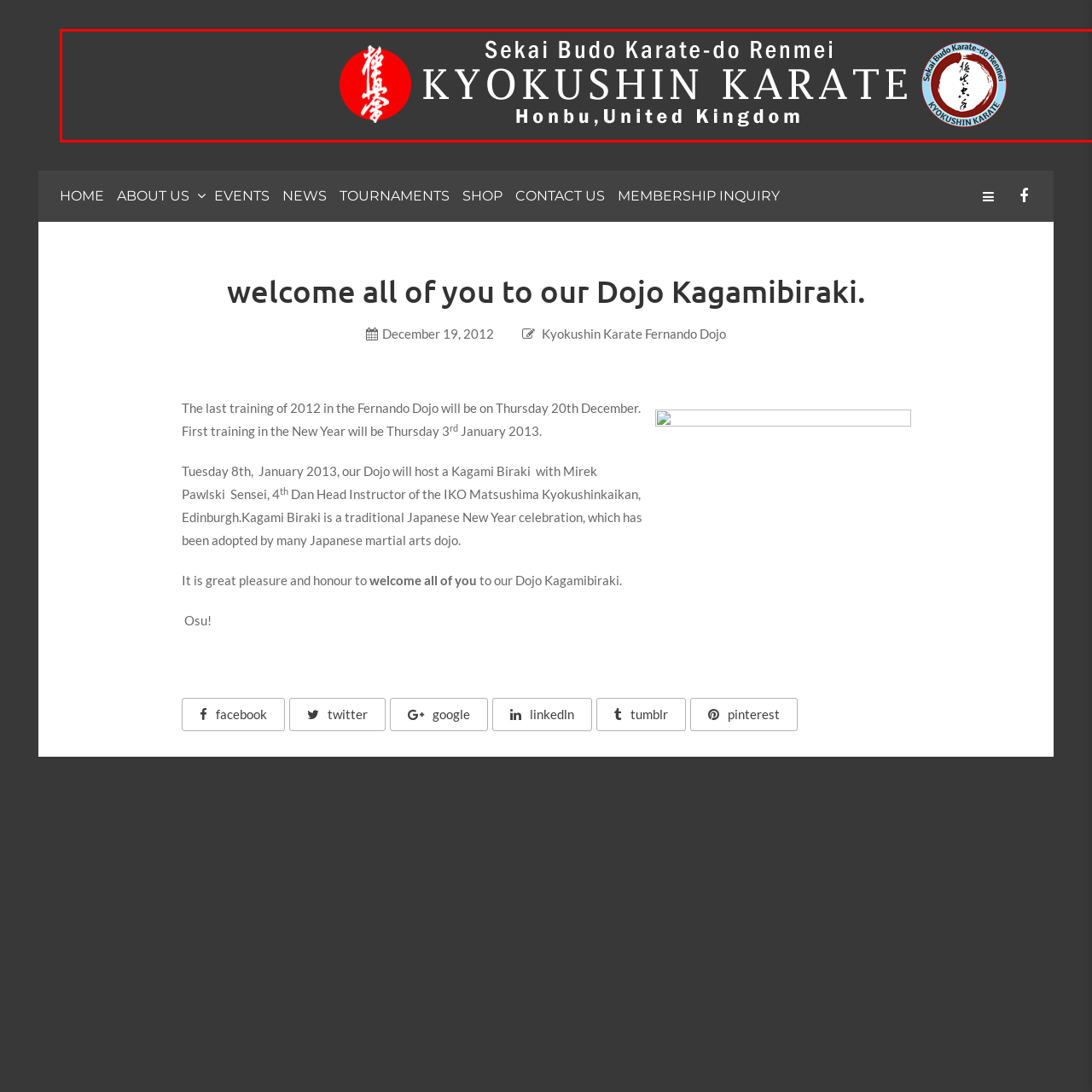Give an in-depth description of the picture inside the red marked area.

The image displays a header for the "Kyokushin Karate" dojo, showcasing the emblematic logo of the organization alongside its name, "Sekai Budo Karate-do Renmei Kyokushin Karate." This design elements suggest a commitment to traditional karate values, exemplifying their heritage and connection to martial arts training. The dojo's location is noted as "Honbu, United Kingdom," indicating its central role within the Kyokushin community. The clean and bold typography conveys strength and clarity, fitting for a martial arts school. On the right side of the image, additional links appear, likely directing viewers to sections about children's karate, the committee, grading syllabi, and instructors, emphasizing the dojo's dedication to fostering a comprehensive martial arts environment. This visual element is integral in welcoming members and visitors to explore the dojo's offerings.